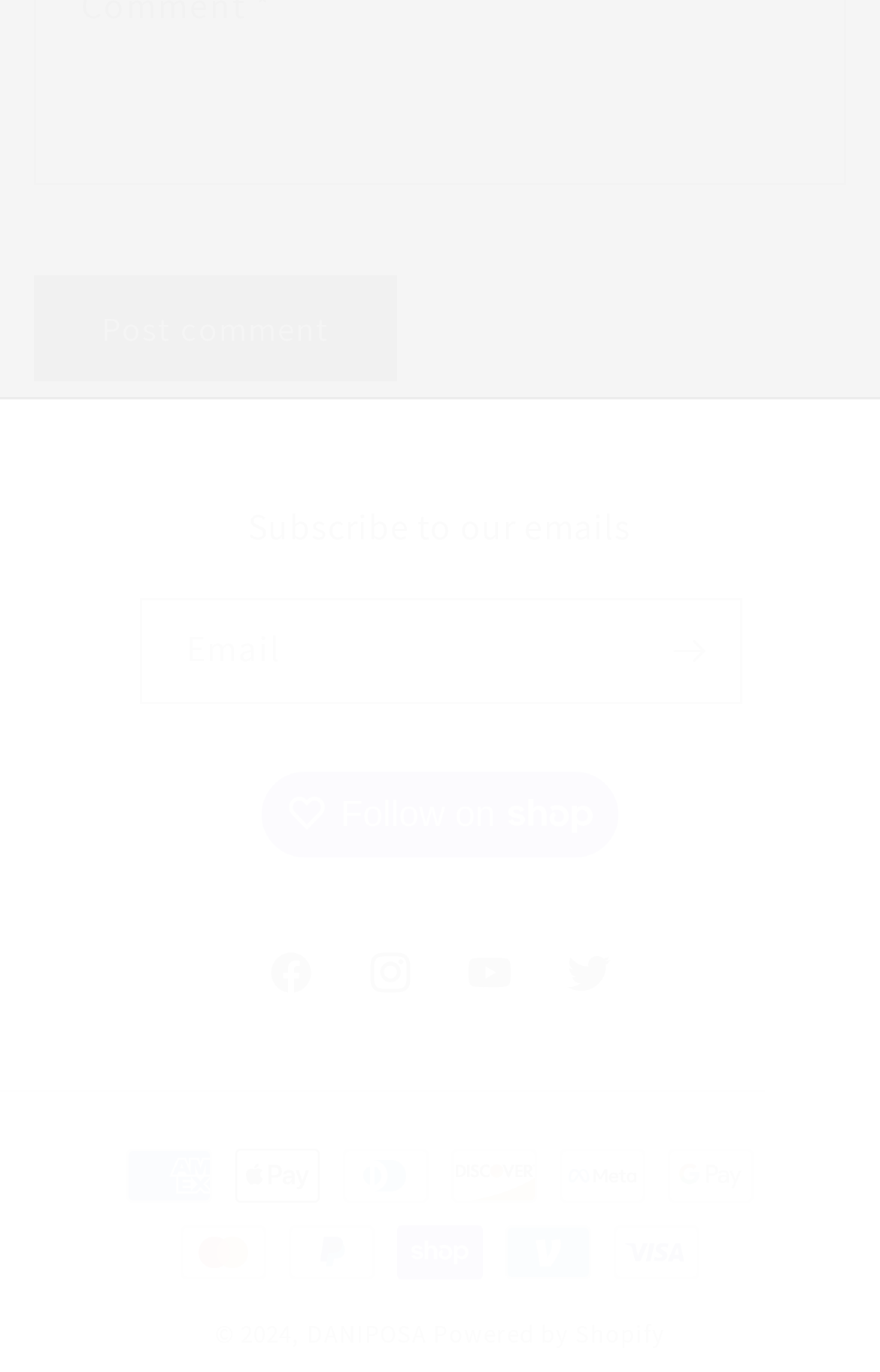Select the bounding box coordinates of the element I need to click to carry out the following instruction: "Visit Facebook page".

[0.274, 0.673, 0.387, 0.745]